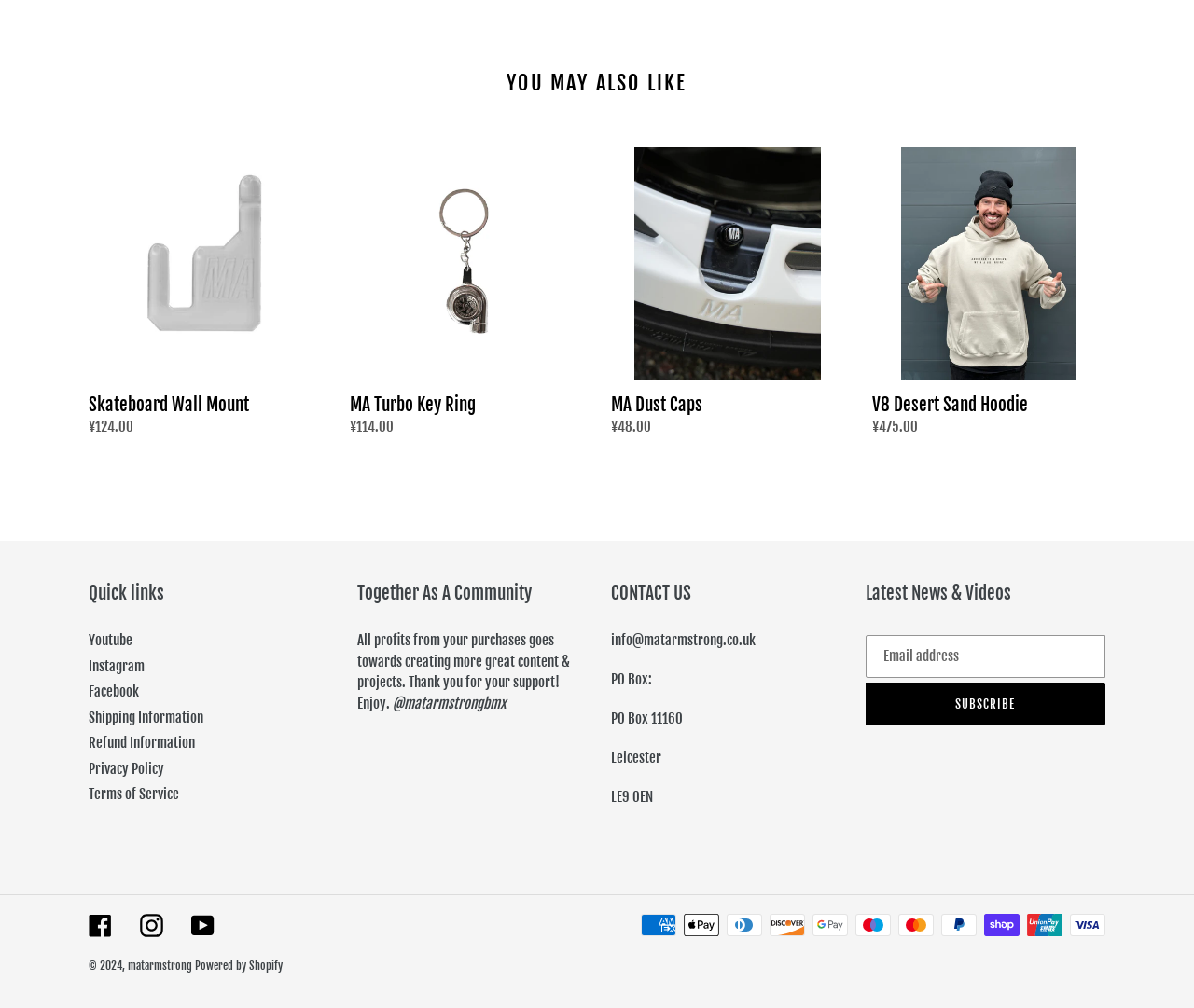Using the provided description Shipping Information, find the bounding box coordinates for the UI element. Provide the coordinates in (top-left x, top-left y, bottom-right x, bottom-right y) format, ensuring all values are between 0 and 1.

[0.074, 0.703, 0.17, 0.72]